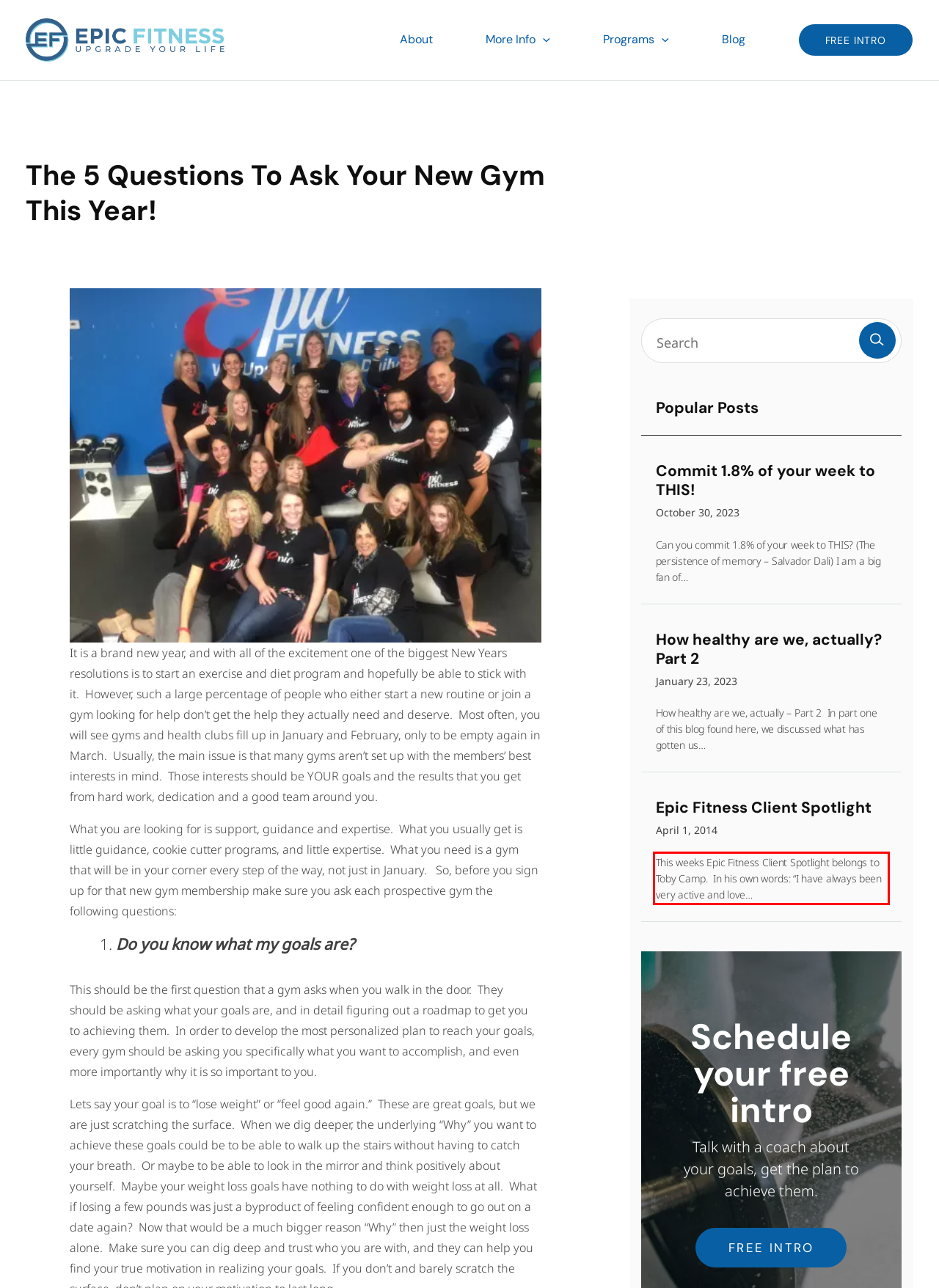Look at the provided screenshot of the webpage and perform OCR on the text within the red bounding box.

This weeks Epic Fitness Client Spotlight belongs to Toby Camp. In his own words: “I have always been very active and love…